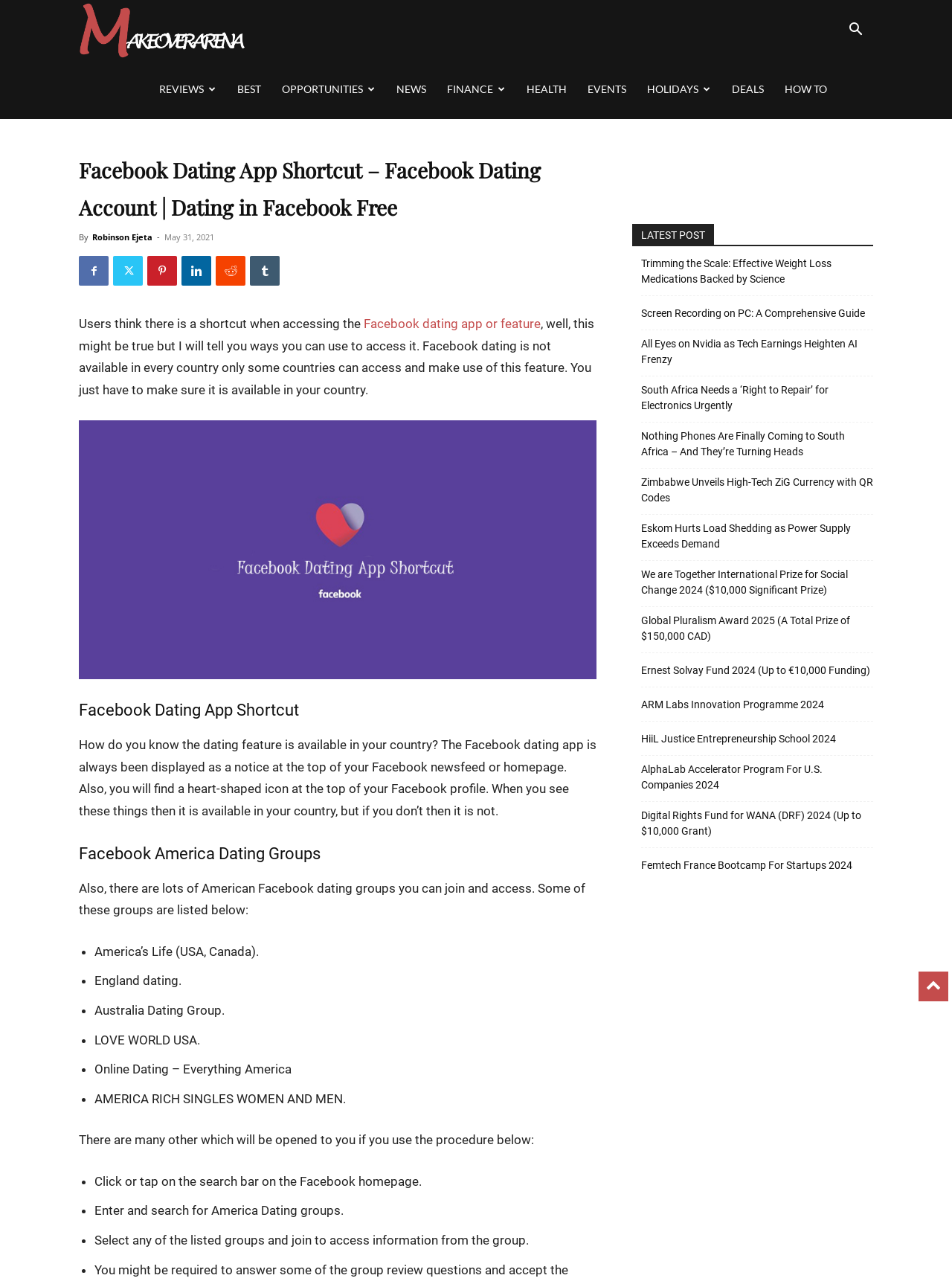Provide an in-depth description of the elements and layout of the webpage.

This webpage is about Facebook dating app shortcuts and how to access the feature. At the top, there is a search button and a link to the website "Makeoverarena". Below that, there are several links to different categories such as "REVIEWS", "BEST", "OPPORTUNITIES", "NEWS", "FINANCE", "HEALTH", "EVENTS", "HOLIDAYS", "DEALS", and "HOW TO".

The main content of the webpage is divided into sections. The first section has a heading "Facebook Dating App Shortcut – Facebook Dating Account | Dating in Facebook Free" and provides information about how to access the Facebook dating feature. The section includes a paragraph of text, an image, and a heading "Facebook Dating App Shortcut".

The next section is about how to know if the Facebook dating feature is available in your country. It explains that the feature is displayed as a notice at the top of your Facebook newsfeed or homepage, and you can also find a heart-shaped icon at the top of your Facebook profile.

The following section is about Facebook America dating groups, and it lists several groups that you can join to access information. The groups are listed in a bullet point format, with each point having a list marker and a brief description of the group.

Below that, there is a section that provides instructions on how to join these groups. The instructions are listed in a bullet point format, with each point having a list marker and a brief description of the step.

On the right side of the webpage, there is a complementary section that lists several latest posts, each with a heading and a brief description. The posts are about various topics such as weight loss, screen recording, tech earnings, and more.